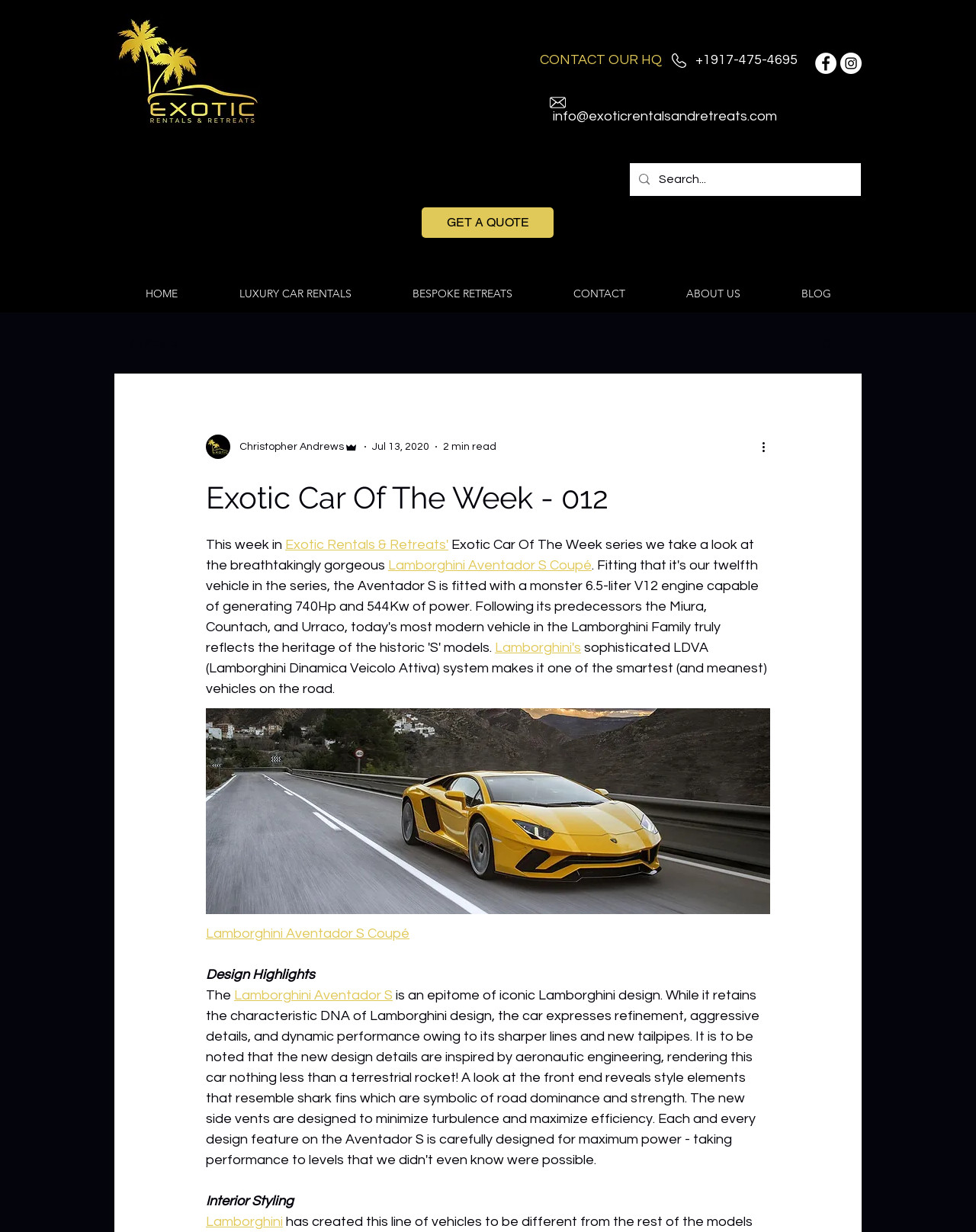What is the name of the company that offers luxury car rentals and retreats?
Provide a well-explained and detailed answer to the question.

I determined the answer by looking at the top navigation bar and finding the link that says 'Exotic Rentals and Retreats', which is also mentioned in the article as the company that offers luxury car rentals and retreats.